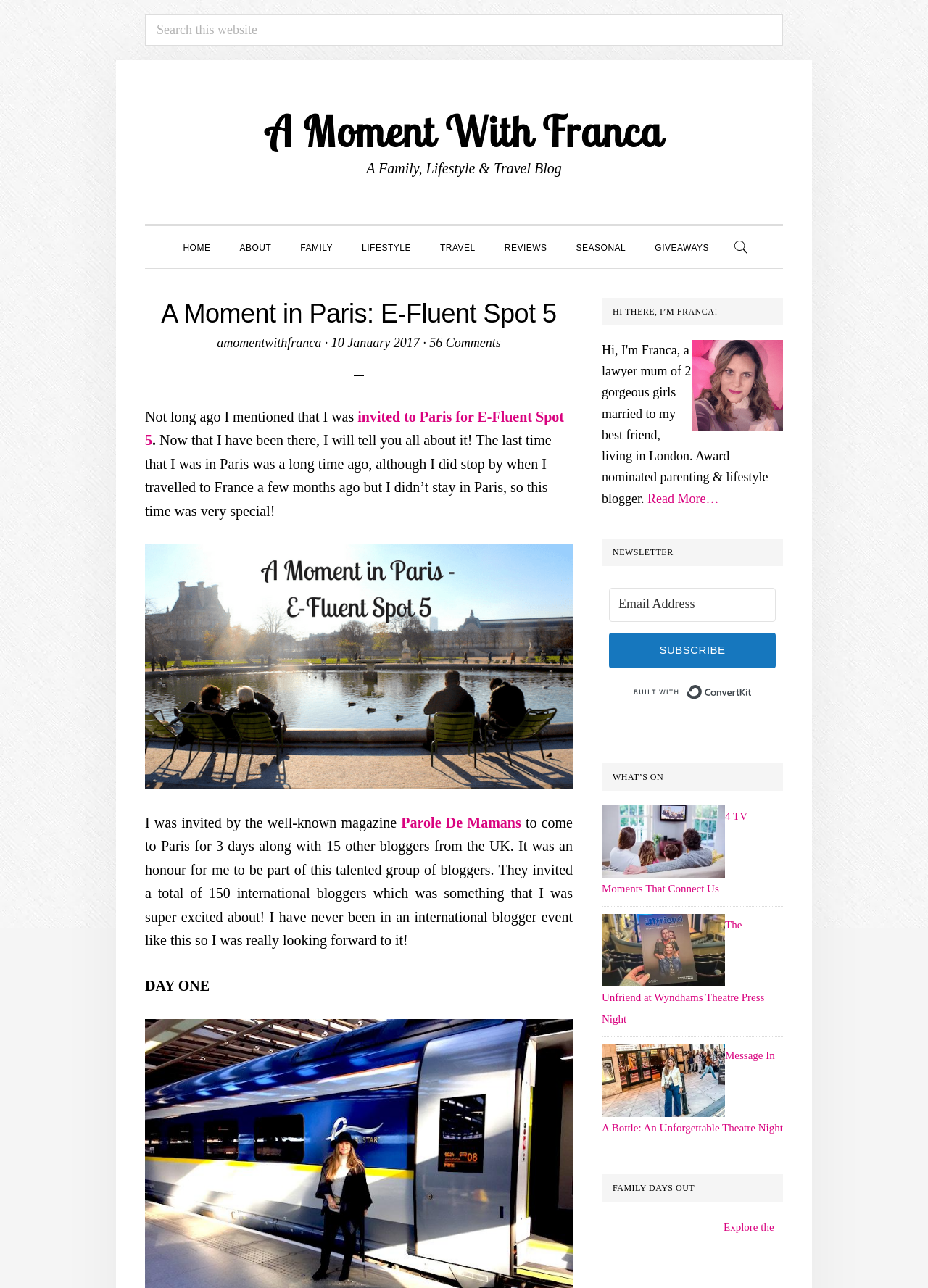How many days was the blogger in Paris for?
Look at the image and answer the question using a single word or phrase.

3 days